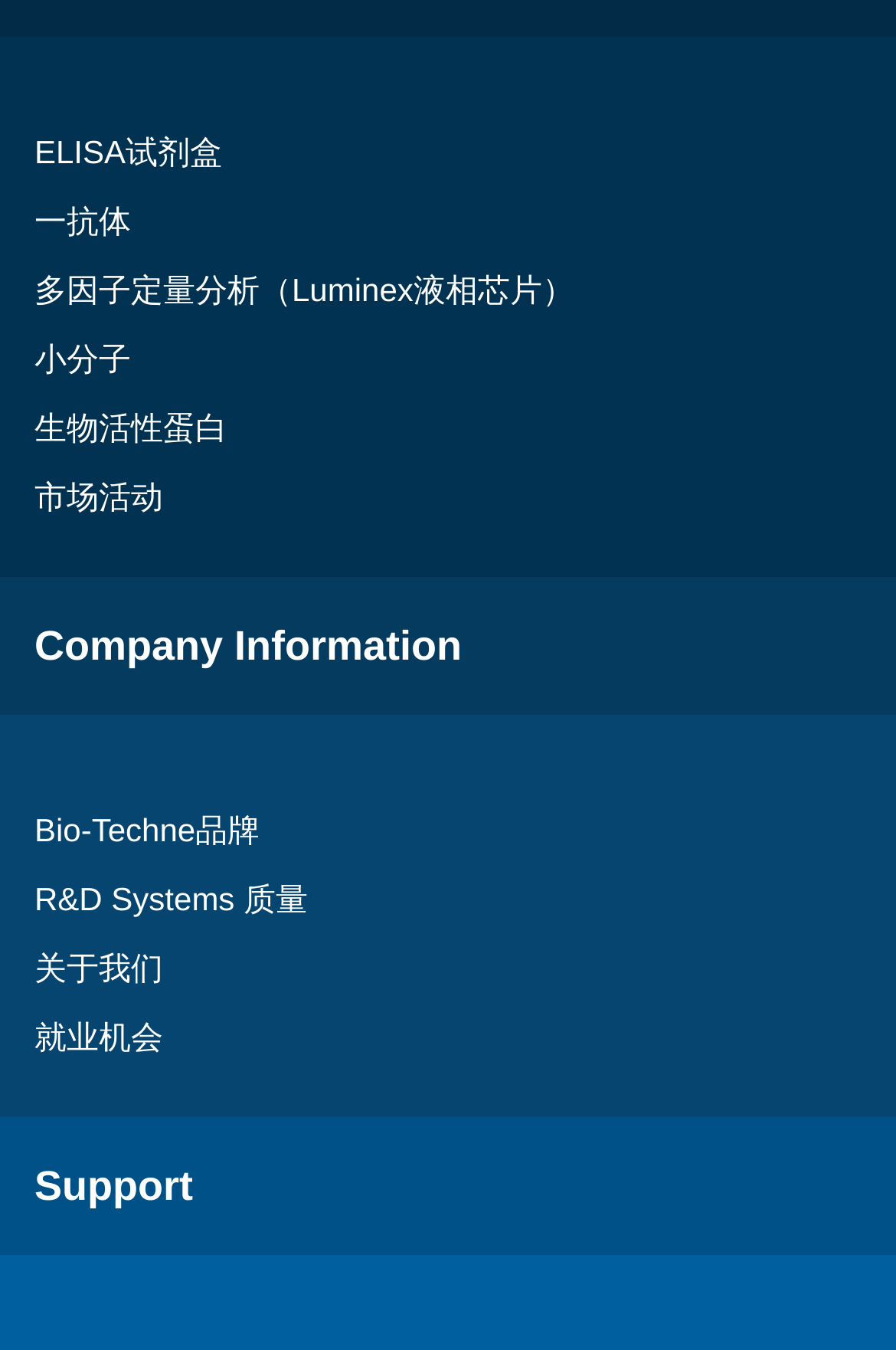Please find the bounding box for the UI component described as follows: "一抗体".

[0.038, 0.137, 0.962, 0.188]